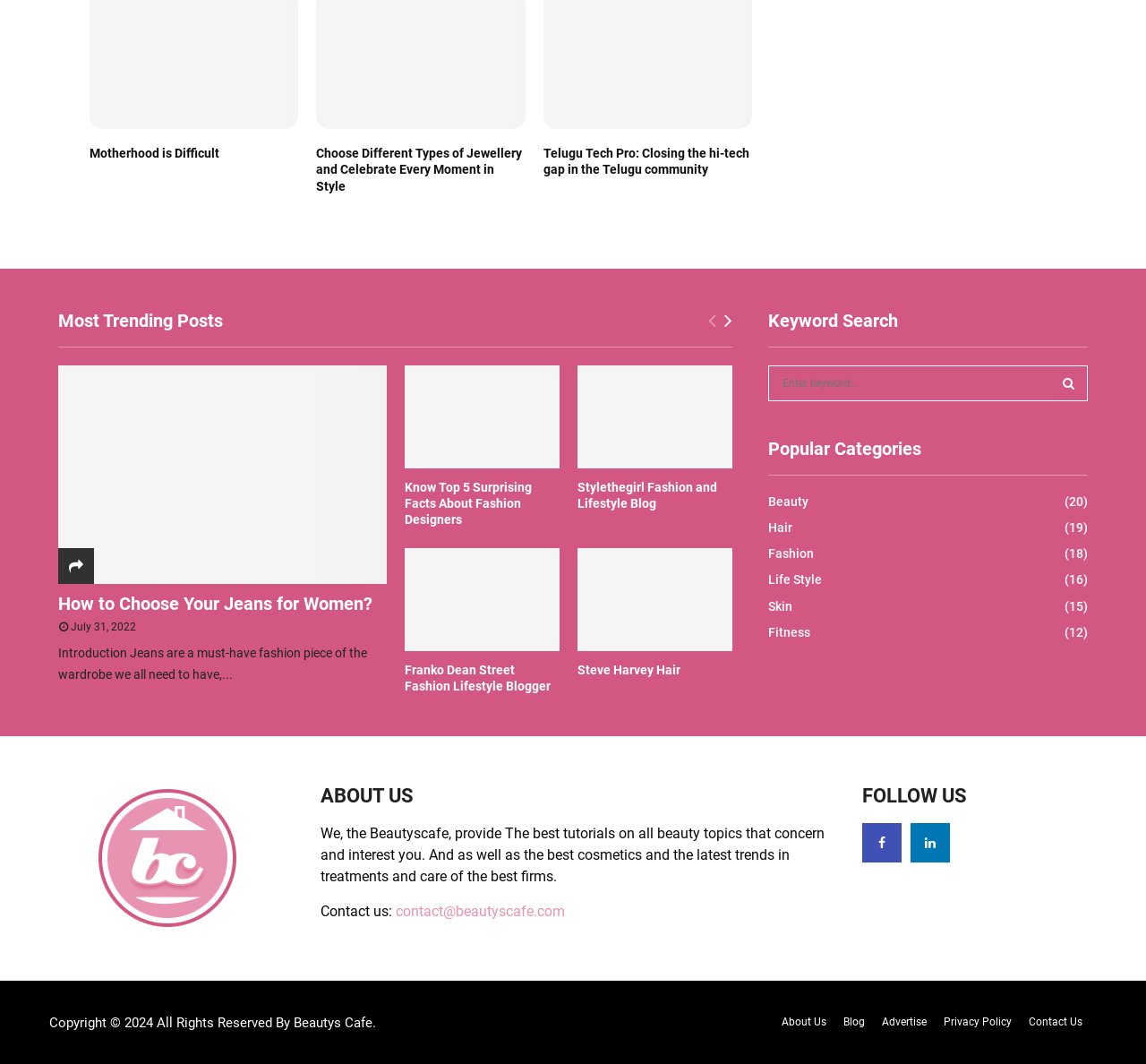From the webpage screenshot, identify the region described by Careers. Provide the bounding box coordinates as (top-left x, top-left y, bottom-right x, bottom-right y), with each value being a floating point number between 0 and 1.

None